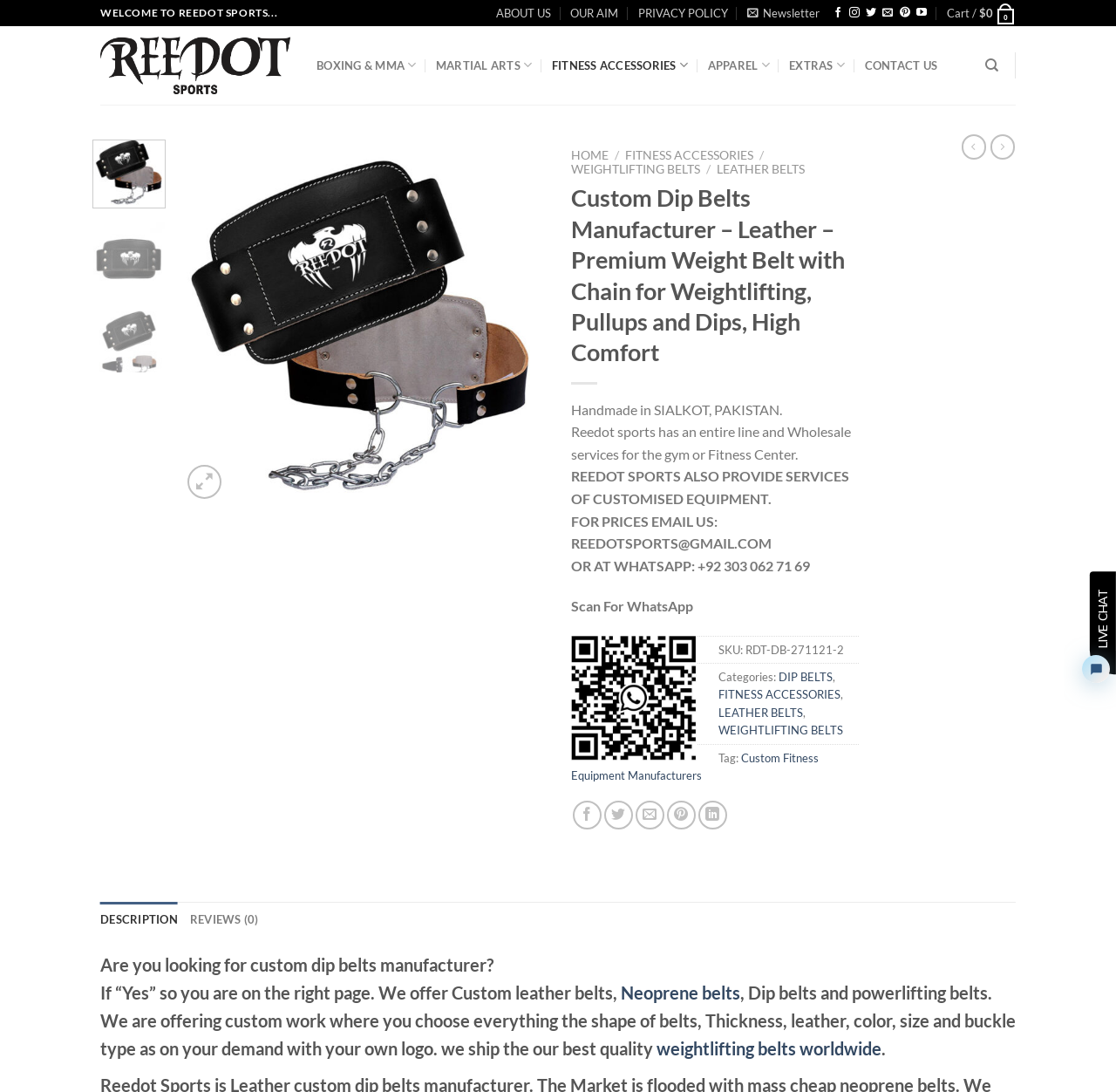What is the WhatsApp number of the company?
Analyze the image and deliver a detailed answer to the question.

I found the WhatsApp number of the company by reading the text on the webpage. The phone number '+92 303 062 71 69' is mentioned in the sentence 'OR AT WHATSAPP: +92 303 062 71 69' at the coordinates [0.512, 0.469, 0.755, 0.525].